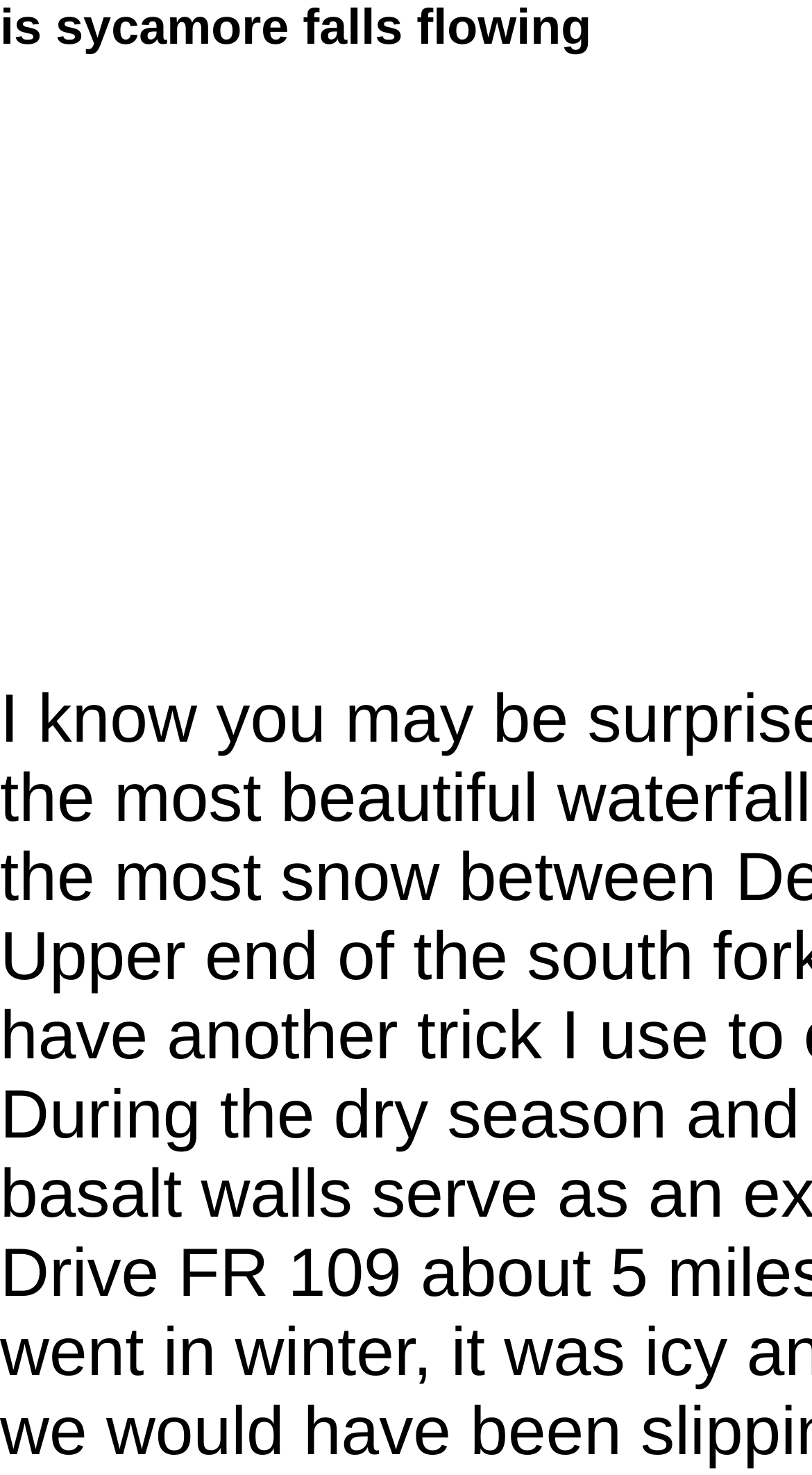Generate the text of the webpage's primary heading.

is sycamore falls flowing